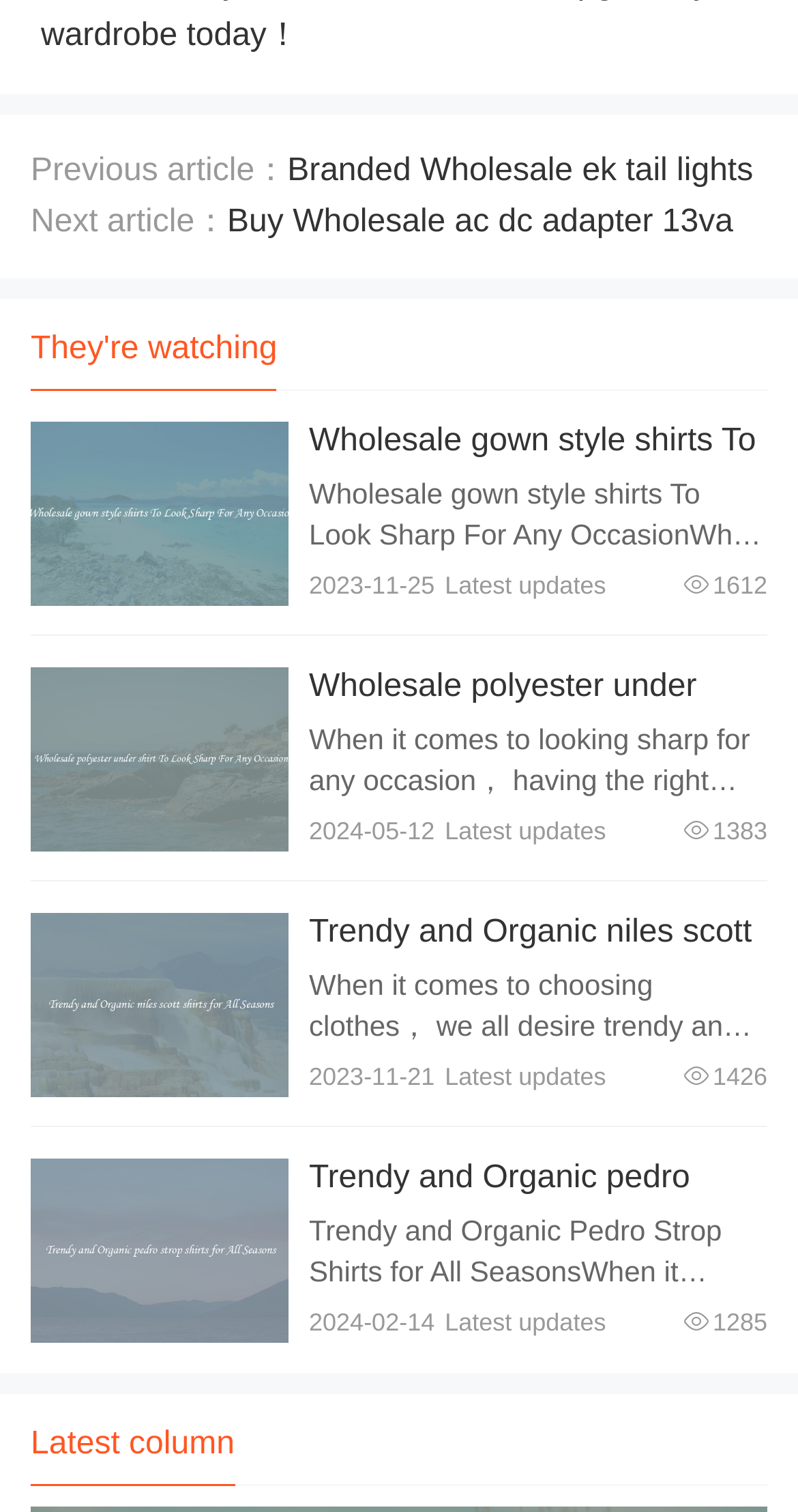Highlight the bounding box of the UI element that corresponds to this description: "View details".

[0.038, 0.766, 0.362, 0.888]